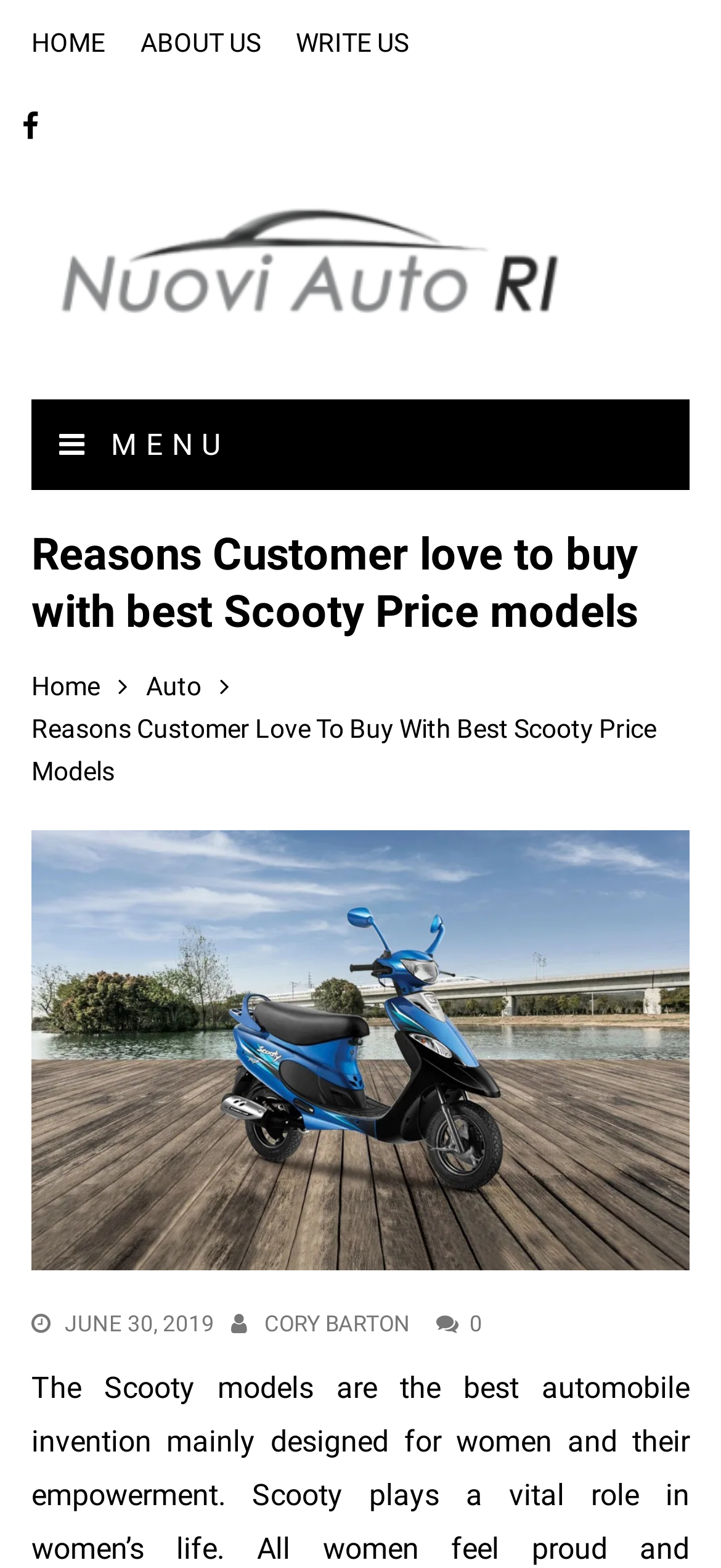Locate the bounding box coordinates of the clickable area needed to fulfill the instruction: "Log in to the website".

None